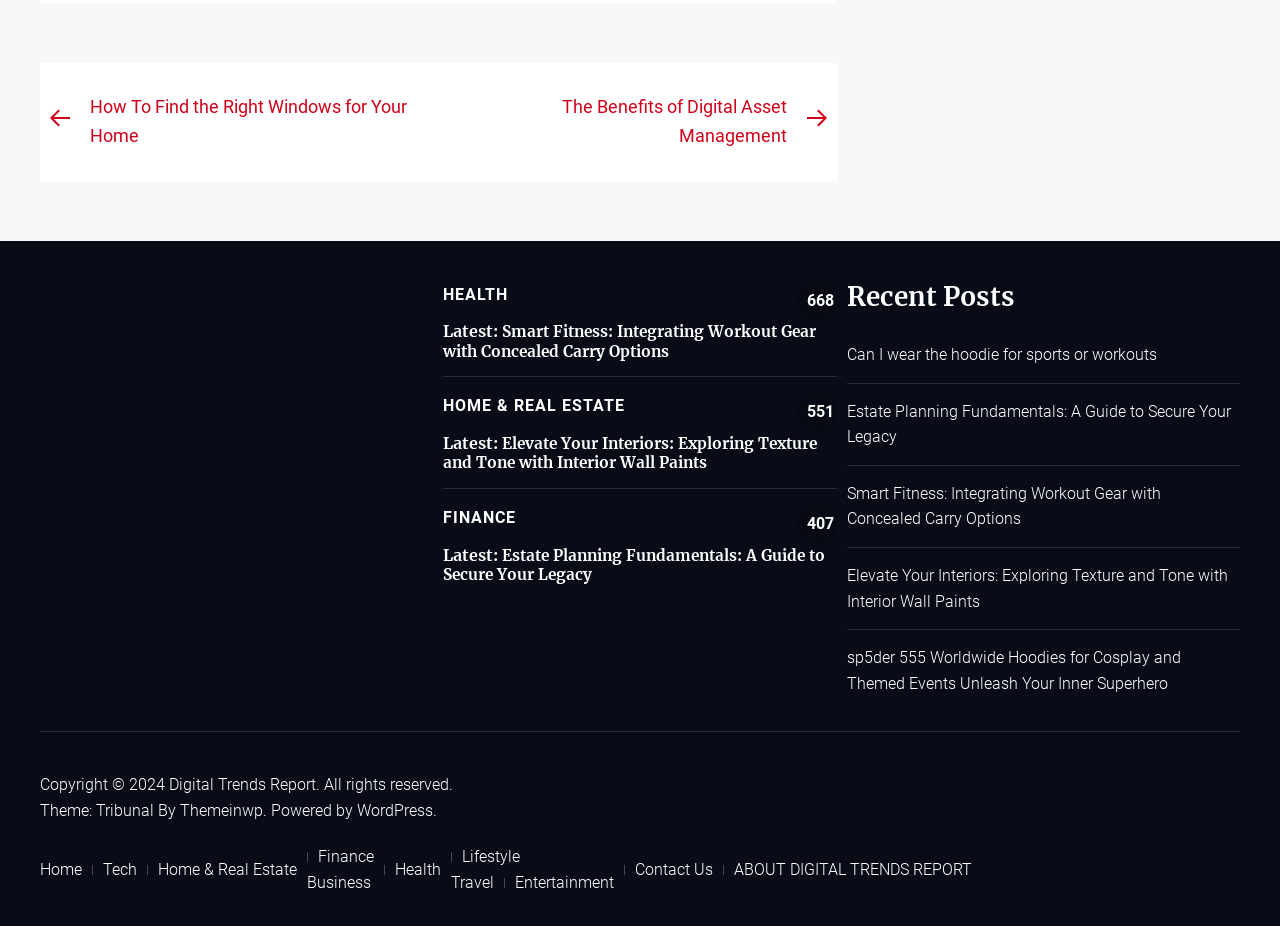What is the name of the theme used by this website?
Look at the image and answer with only one word or phrase.

Tribunal